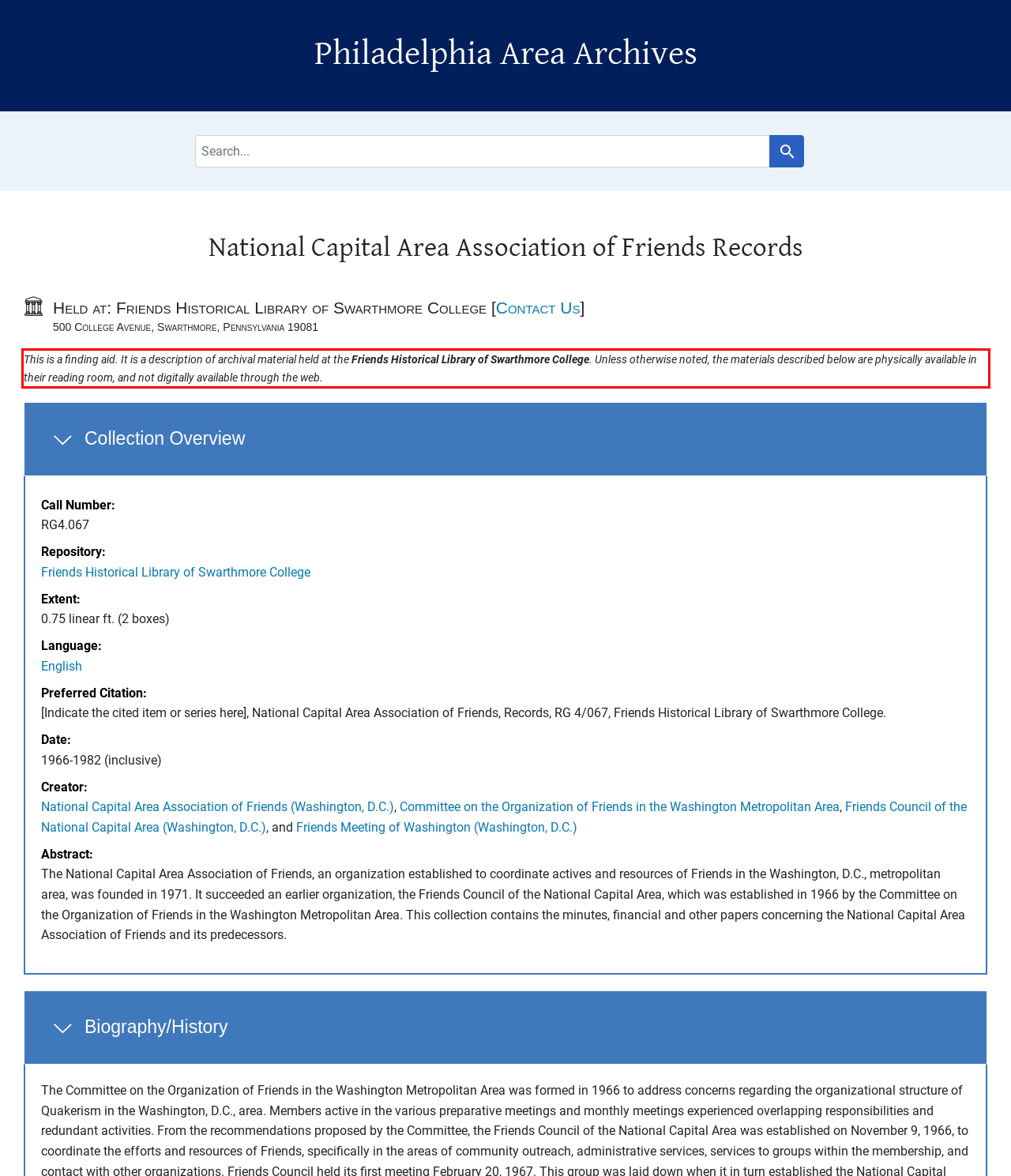Locate the red bounding box in the provided webpage screenshot and use OCR to determine the text content inside it.

This is a finding aid. It is a description of archival material held at the Friends Historical Library of Swarthmore College. Unless otherwise noted, the materials described below are physically available in their reading room, and not digitally available through the web.